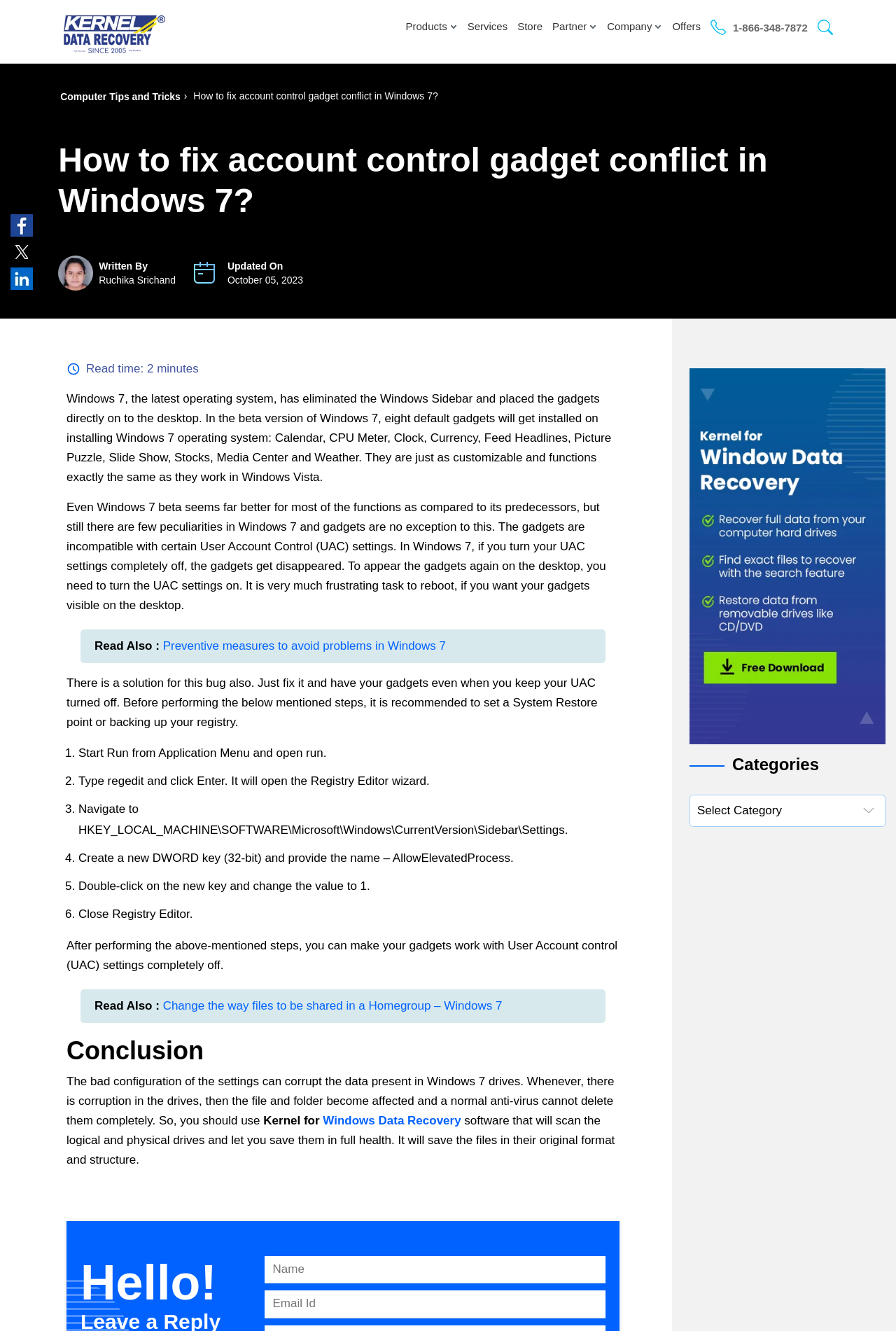Identify the bounding box coordinates for the region to click in order to carry out this instruction: "Click the 'Hide sidebar' button". Provide the coordinates using four float numbers between 0 and 1, formatted as [left, top, right, bottom].

None